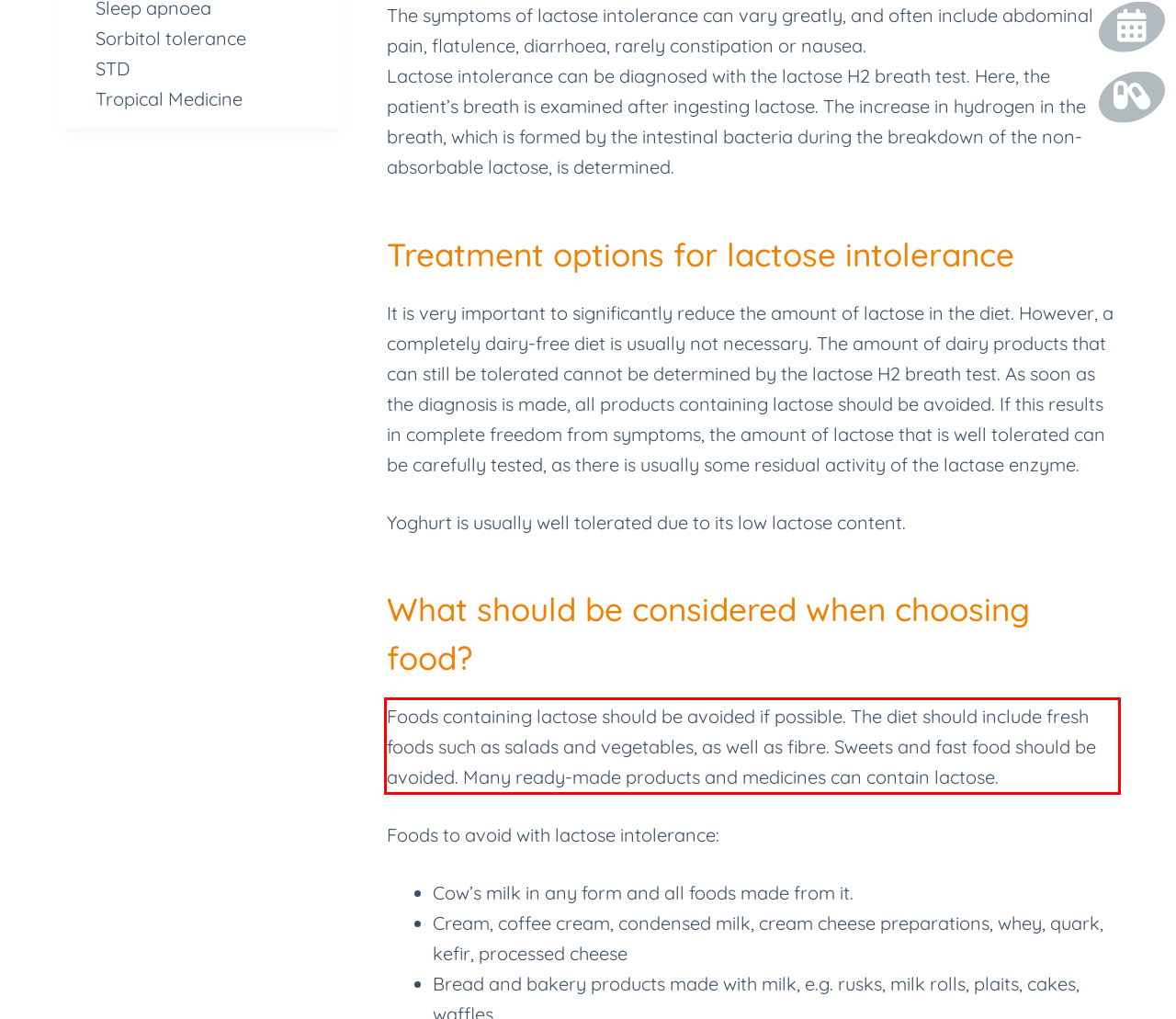You have a screenshot of a webpage with a red bounding box. Identify and extract the text content located inside the red bounding box.

Foods containing lactose should be avoided if possible. The diet should include fresh foods such as salads and vegetables, as well as fibre. Sweets and fast food should be avoided. Many ready-made products and medicines can contain lactose.